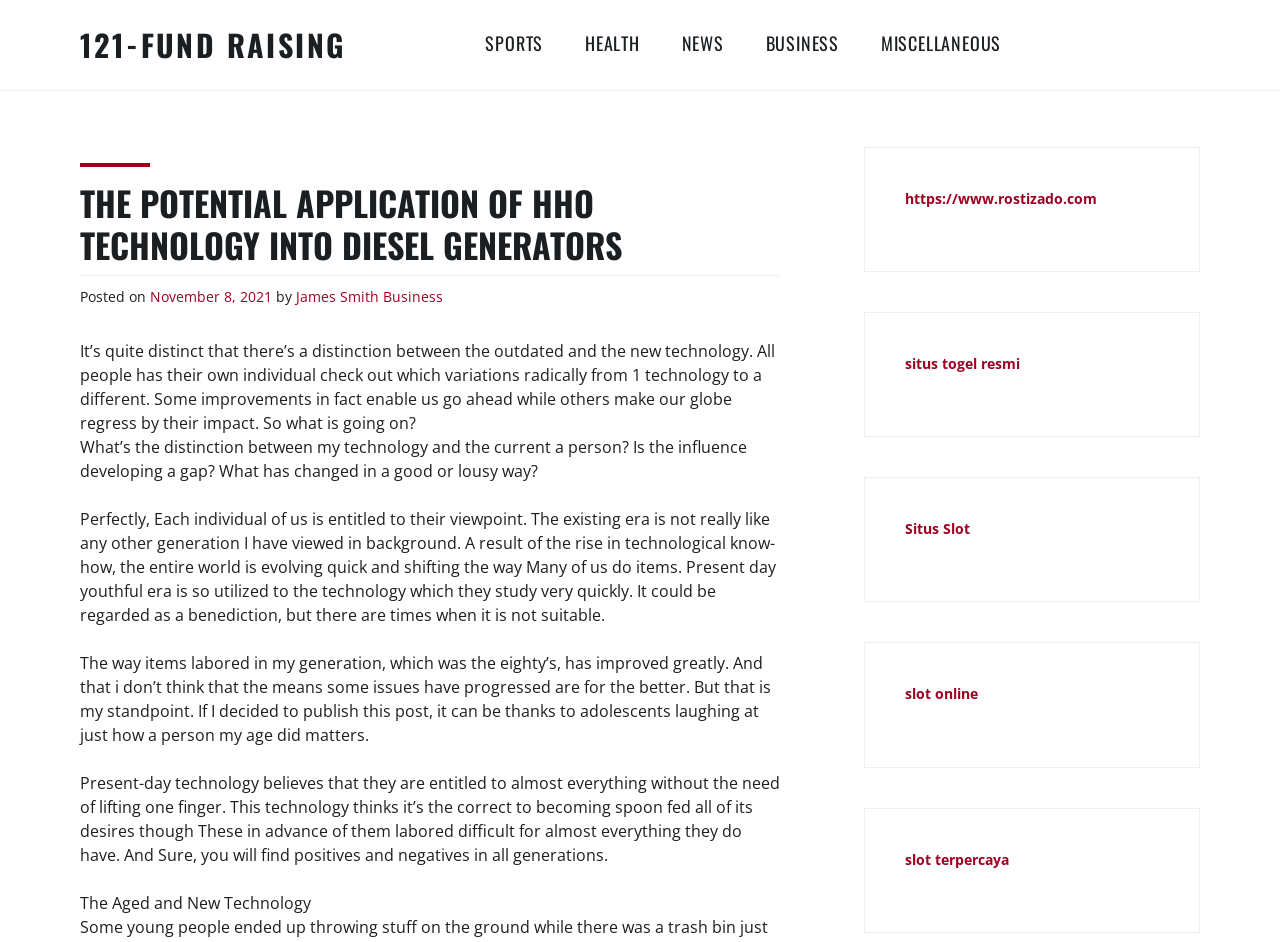From the image, can you give a detailed response to the question below:
Who is the author of the article?

I found the author of the article by looking at the link 'James Smith' located at [0.231, 0.305, 0.296, 0.327] which is next to the text 'by'.